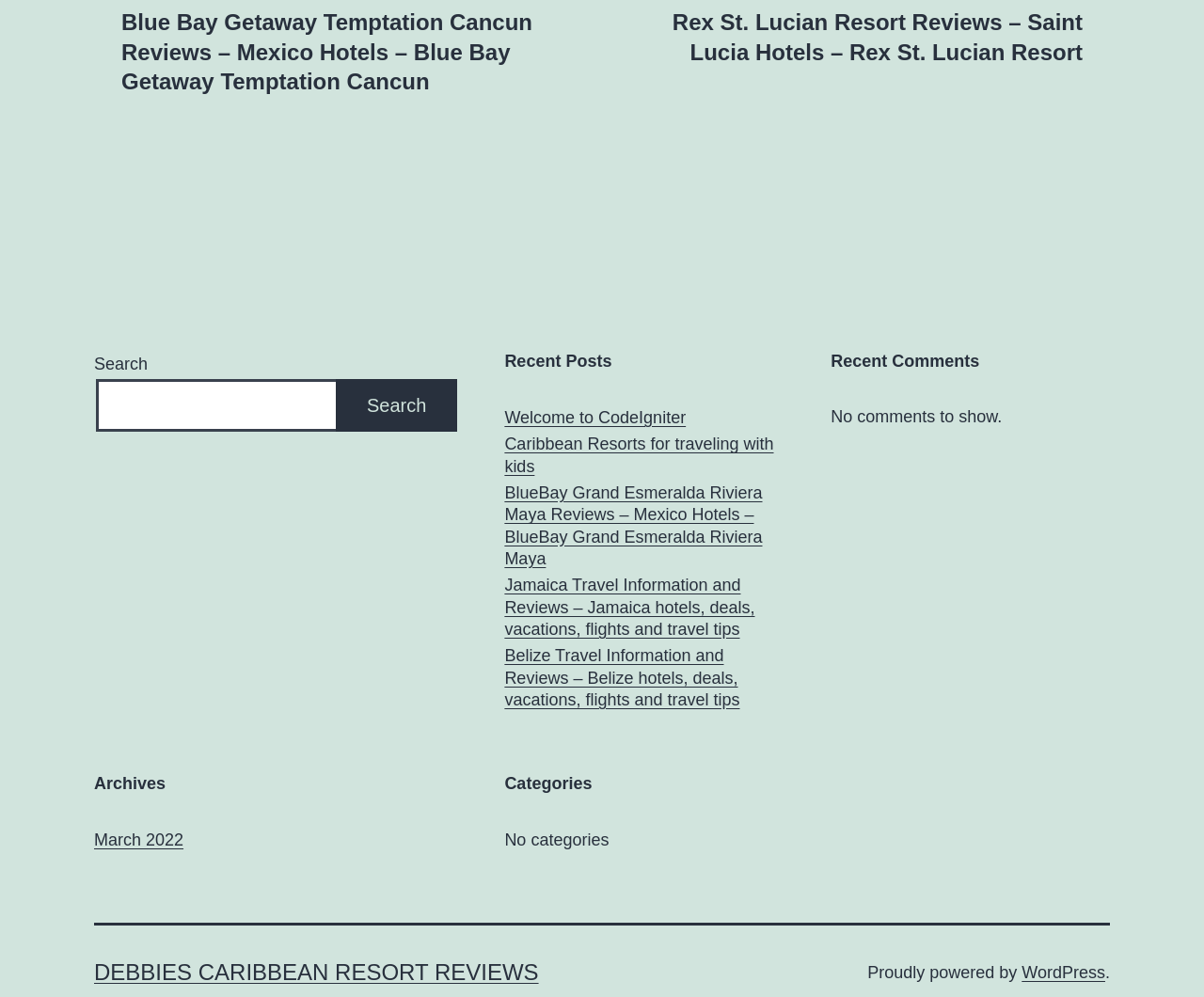Determine the bounding box coordinates of the section I need to click to execute the following instruction: "search for something". Provide the coordinates as four float numbers between 0 and 1, i.e., [left, top, right, bottom].

[0.08, 0.38, 0.281, 0.433]